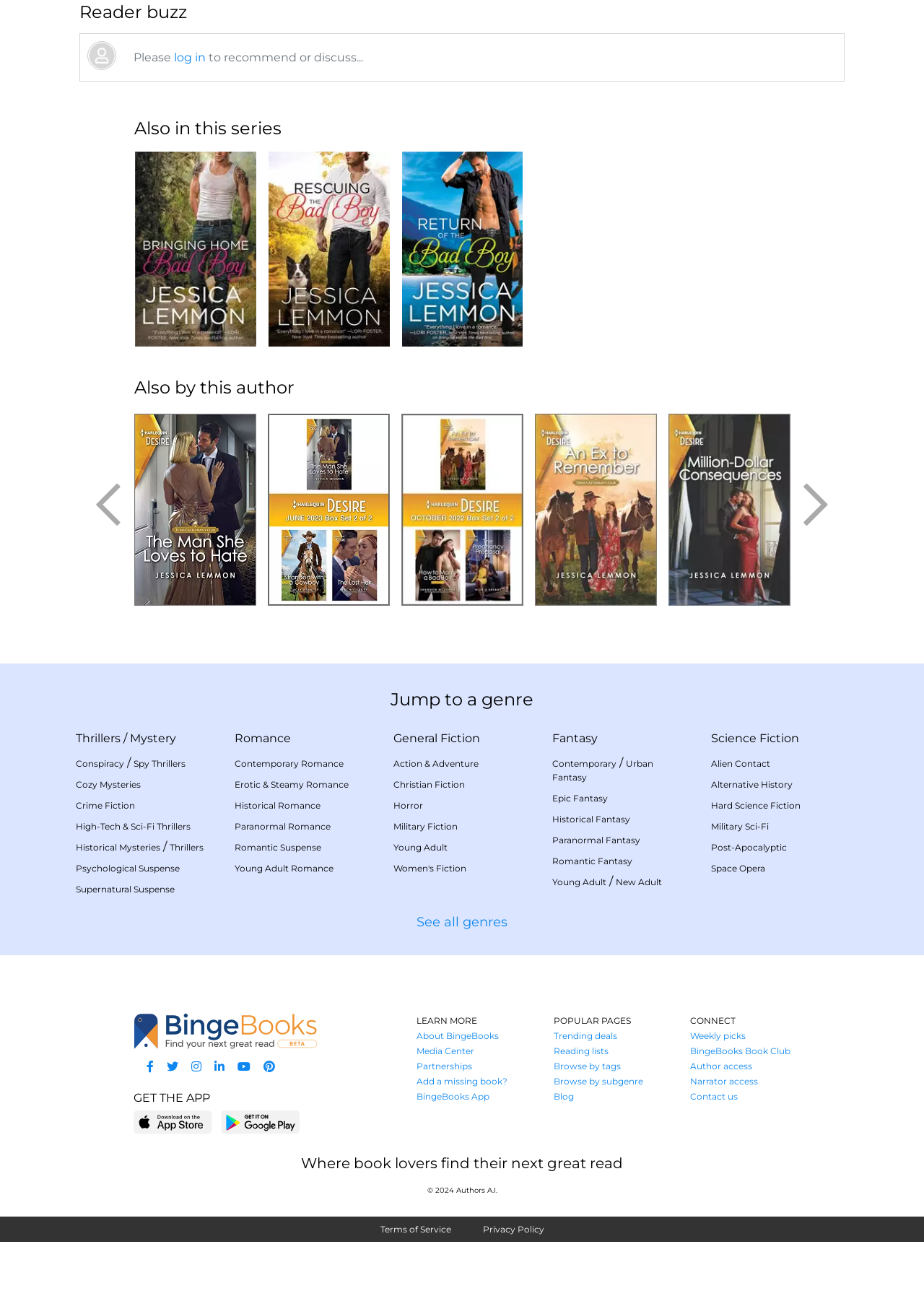Refer to the element description Terms of Service and identify the corresponding bounding box in the screenshot. Format the coordinates as (top-left x, top-left y, bottom-right x, bottom-right y) with values in the range of 0 to 1.

[0.411, 0.986, 0.488, 0.995]